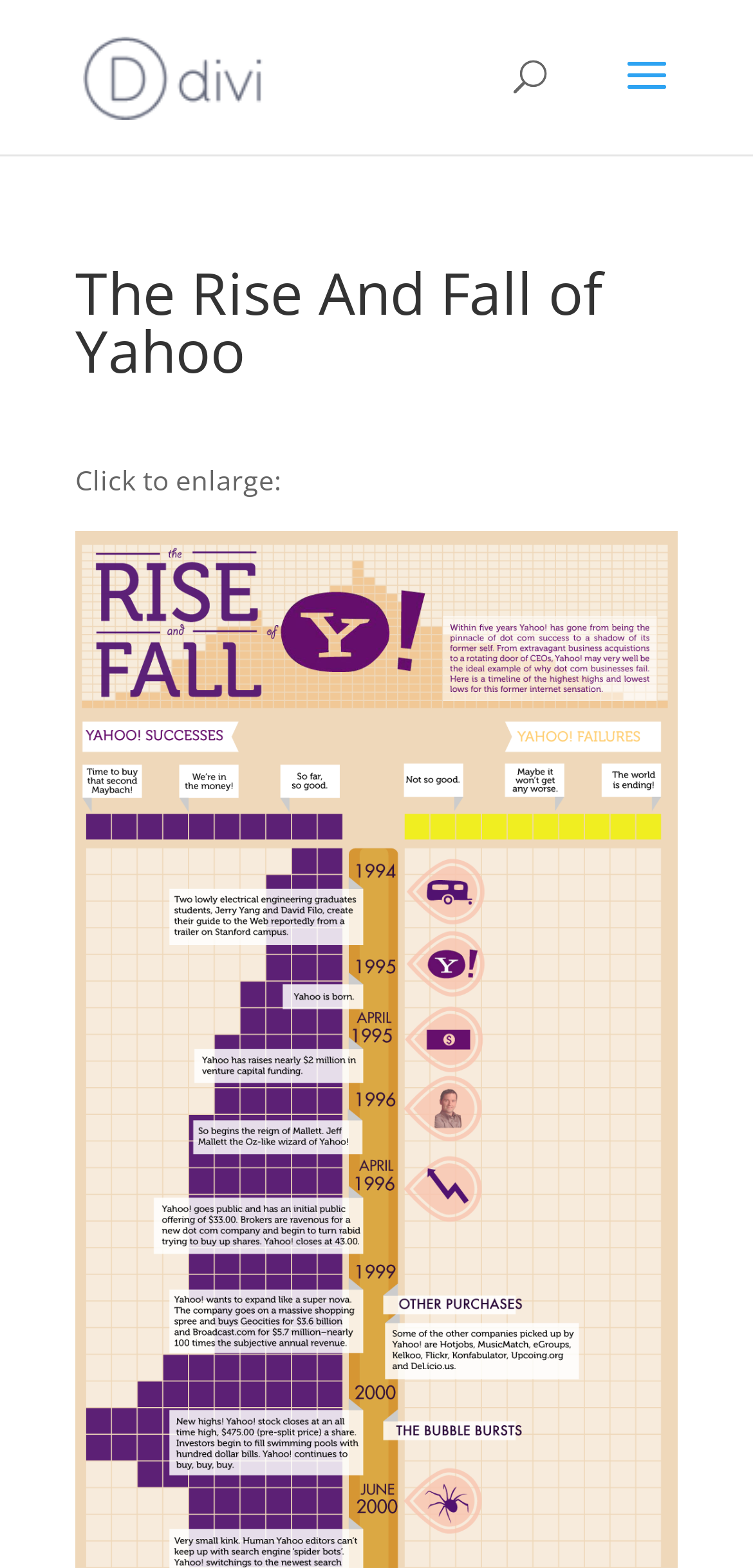Locate the bounding box for the described UI element: "alt="David G. Larson"". Ensure the coordinates are four float numbers between 0 and 1, formatted as [left, top, right, bottom].

[0.11, 0.035, 0.349, 0.059]